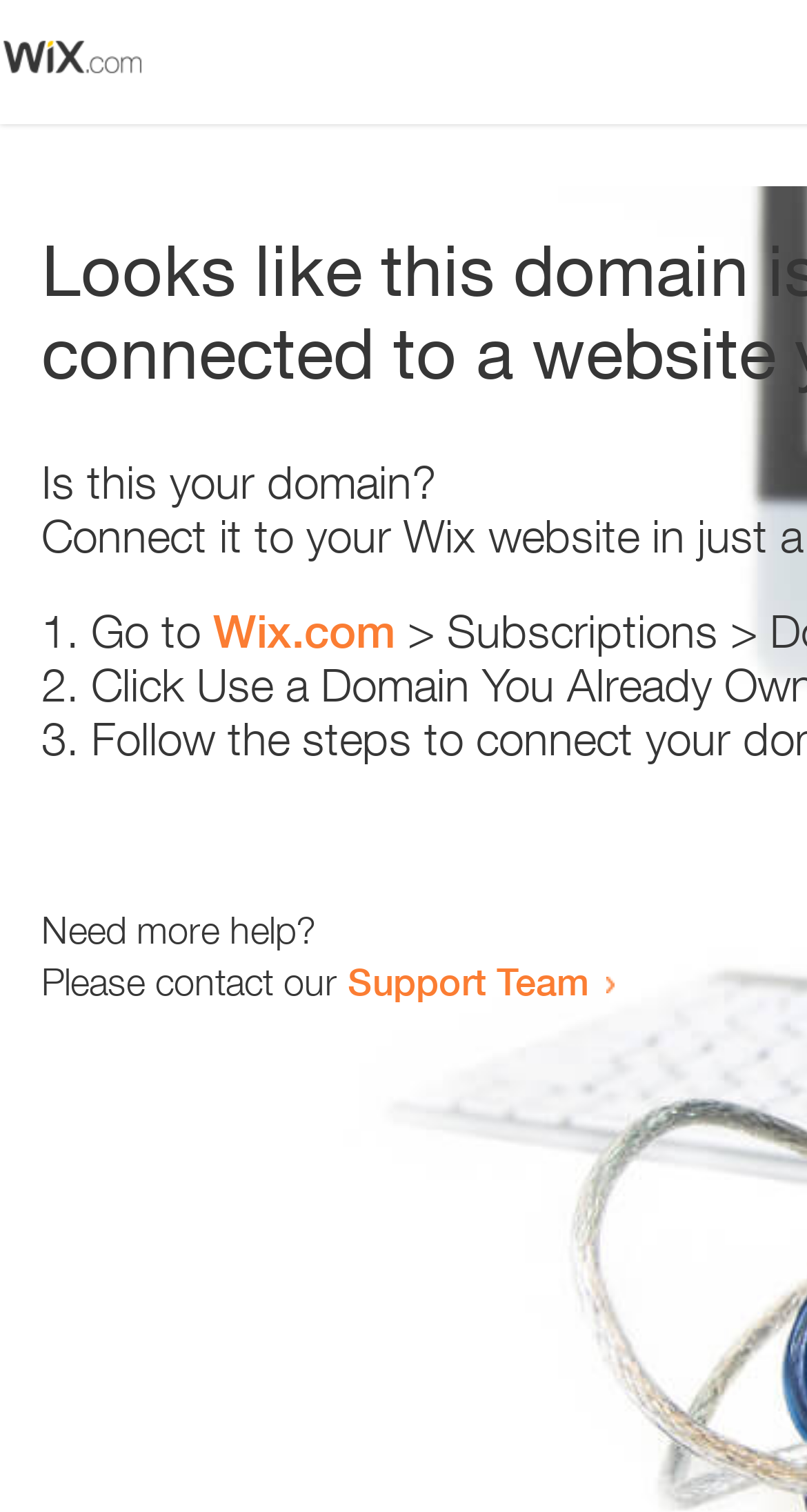How many list items are there? Based on the image, give a response in one word or a short phrase.

3